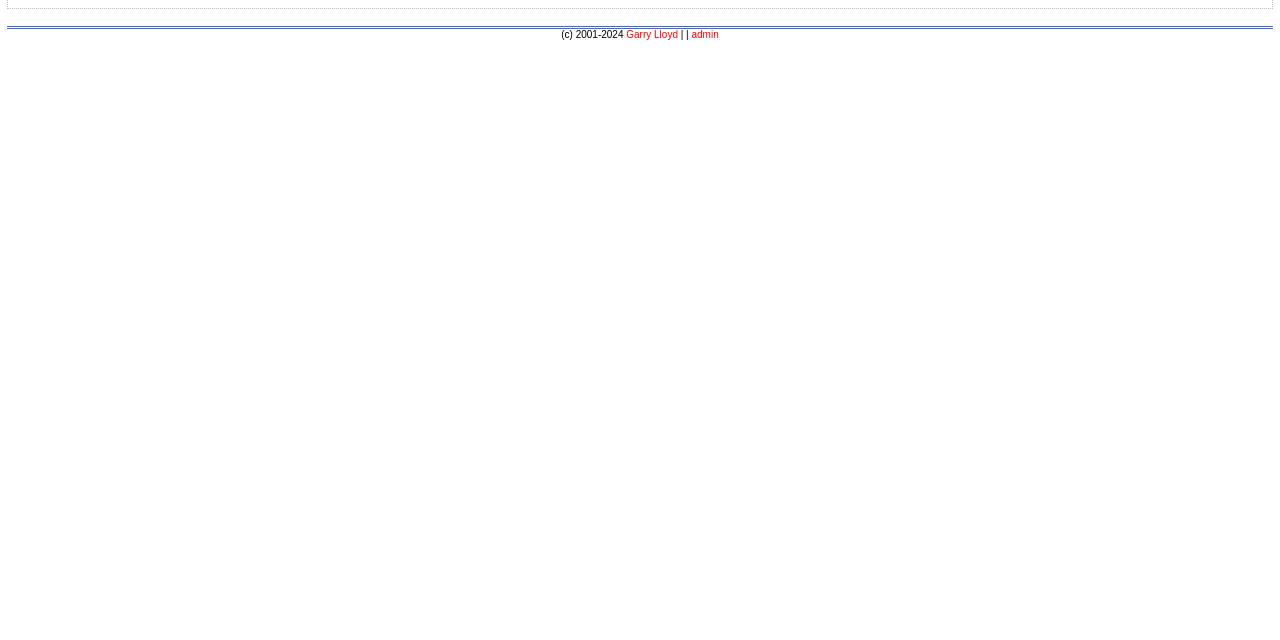Using the element description Link zur Publikation, predict the bounding box coordinates for the UI element. Provide the coordinates in (top-left x, top-left y, bottom-right x, bottom-right y) format with values ranging from 0 to 1.

None